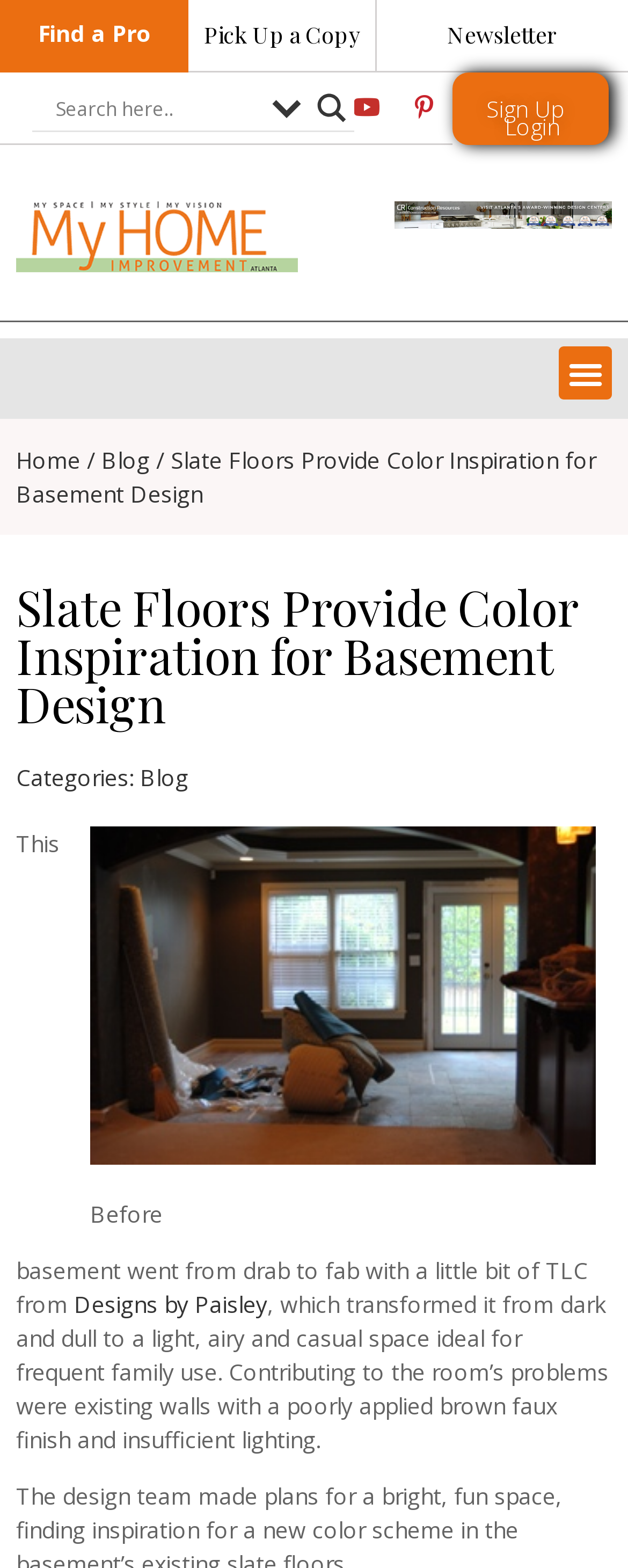Extract the bounding box of the UI element described as: "name="url" placeholder="Website *"".

None